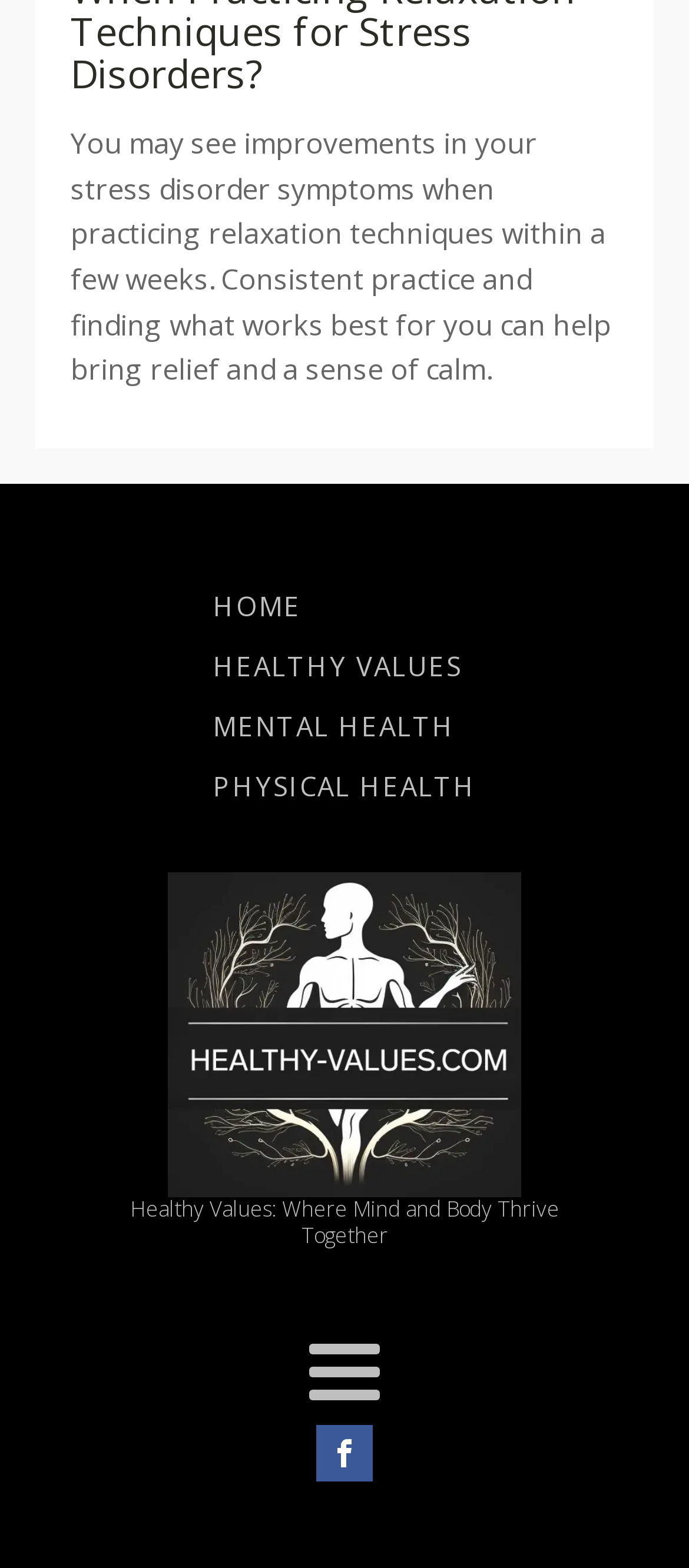Answer briefly with one word or phrase:
What is the purpose of the 'HEALTHY VALUES' link?

To access healthy values content